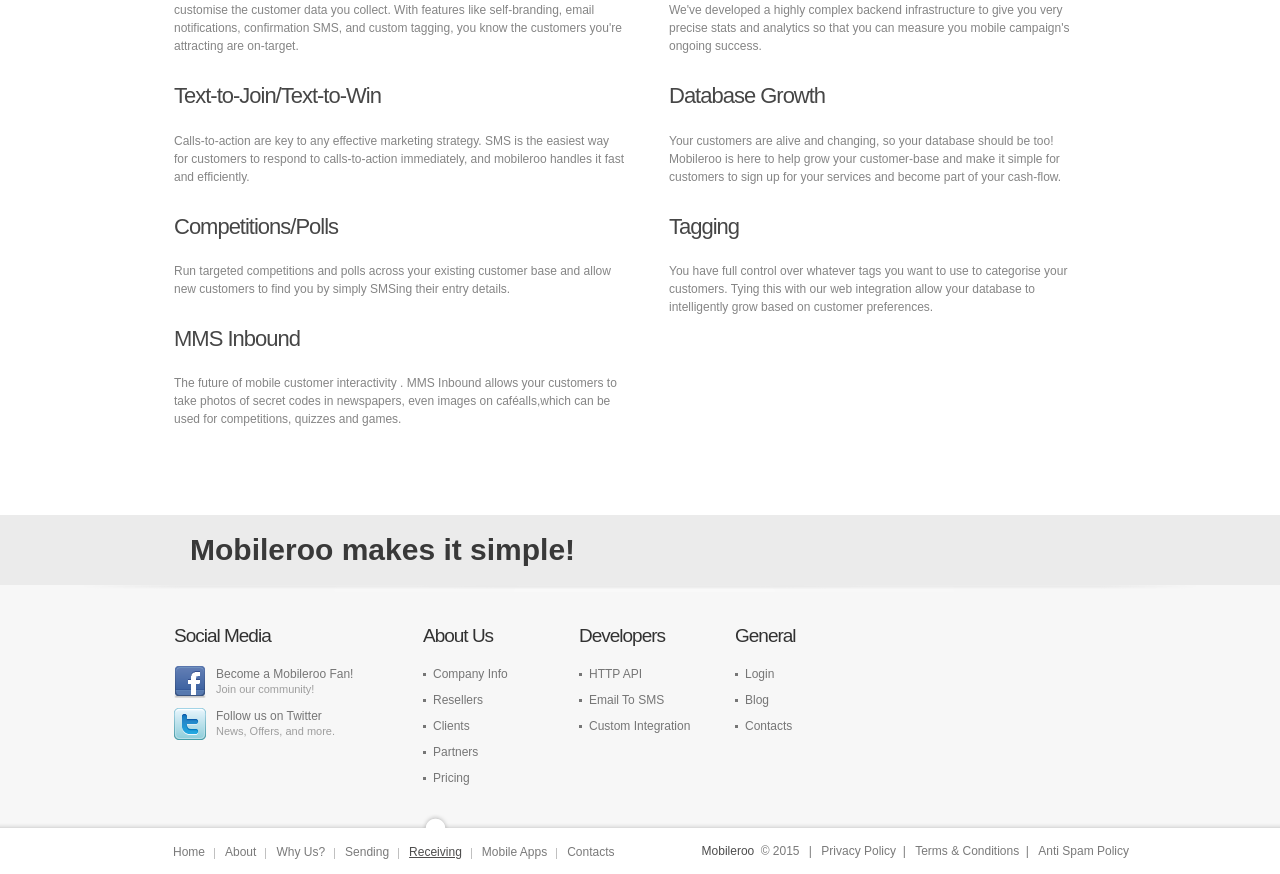Identify the bounding box of the UI element described as follows: "Why Us?". Provide the coordinates as four float numbers in the range of 0 to 1 [left, top, right, bottom].

[0.207, 0.931, 0.262, 0.989]